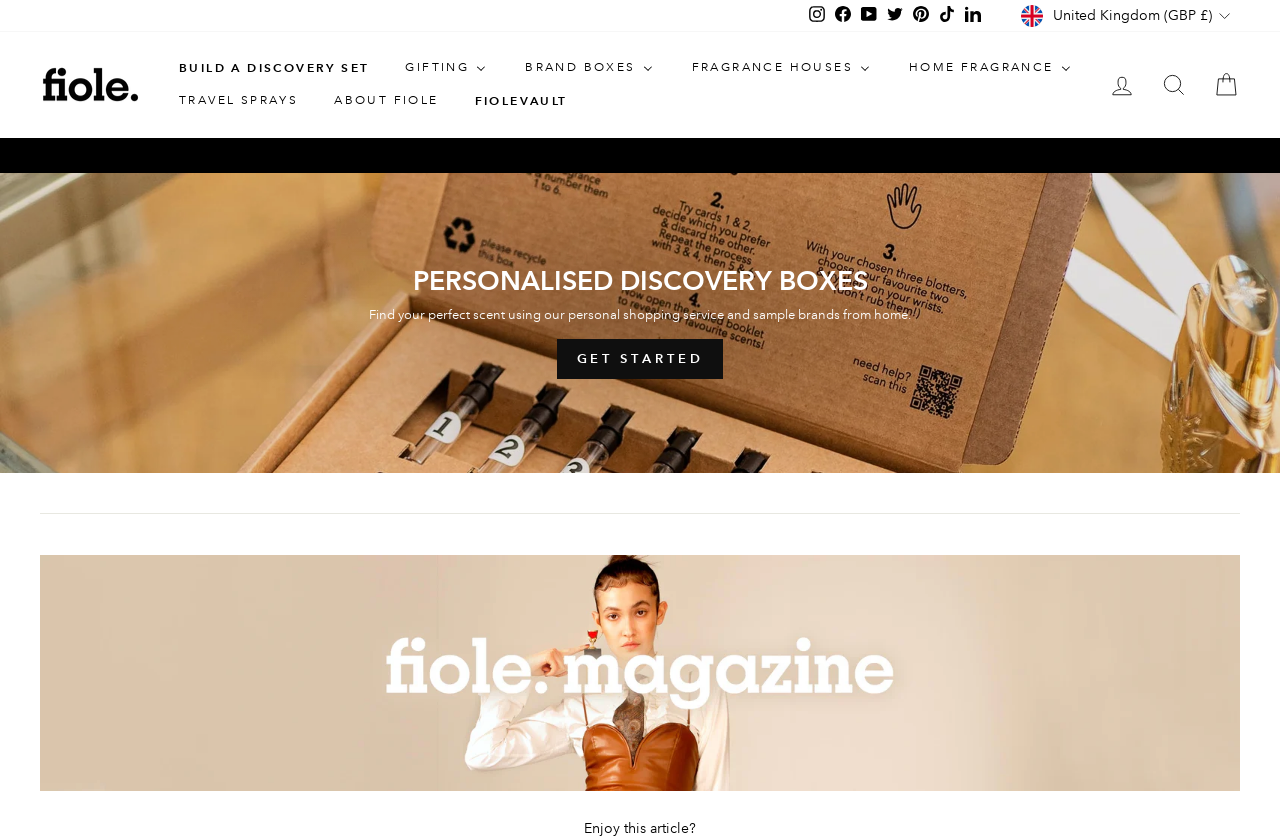What is the last social media link in the top row?
We need a detailed and exhaustive answer to the question. Please elaborate.

I looked at the top row of social media links and found that the last one is LinkedIn, which is located at the bottom right corner of the top row.